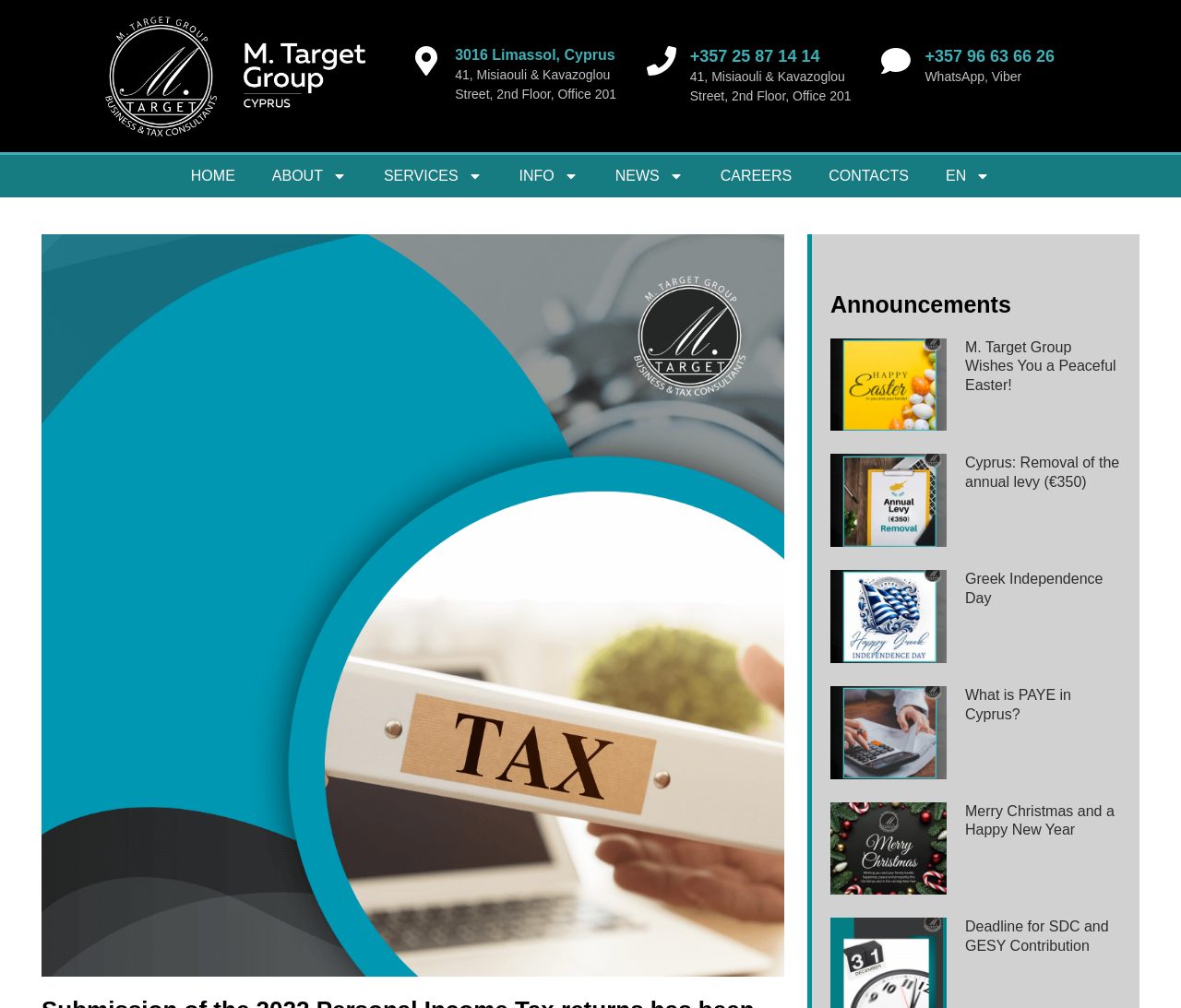Select the bounding box coordinates of the element I need to click to carry out the following instruction: "Open the ABOUT menu".

[0.215, 0.154, 0.309, 0.196]